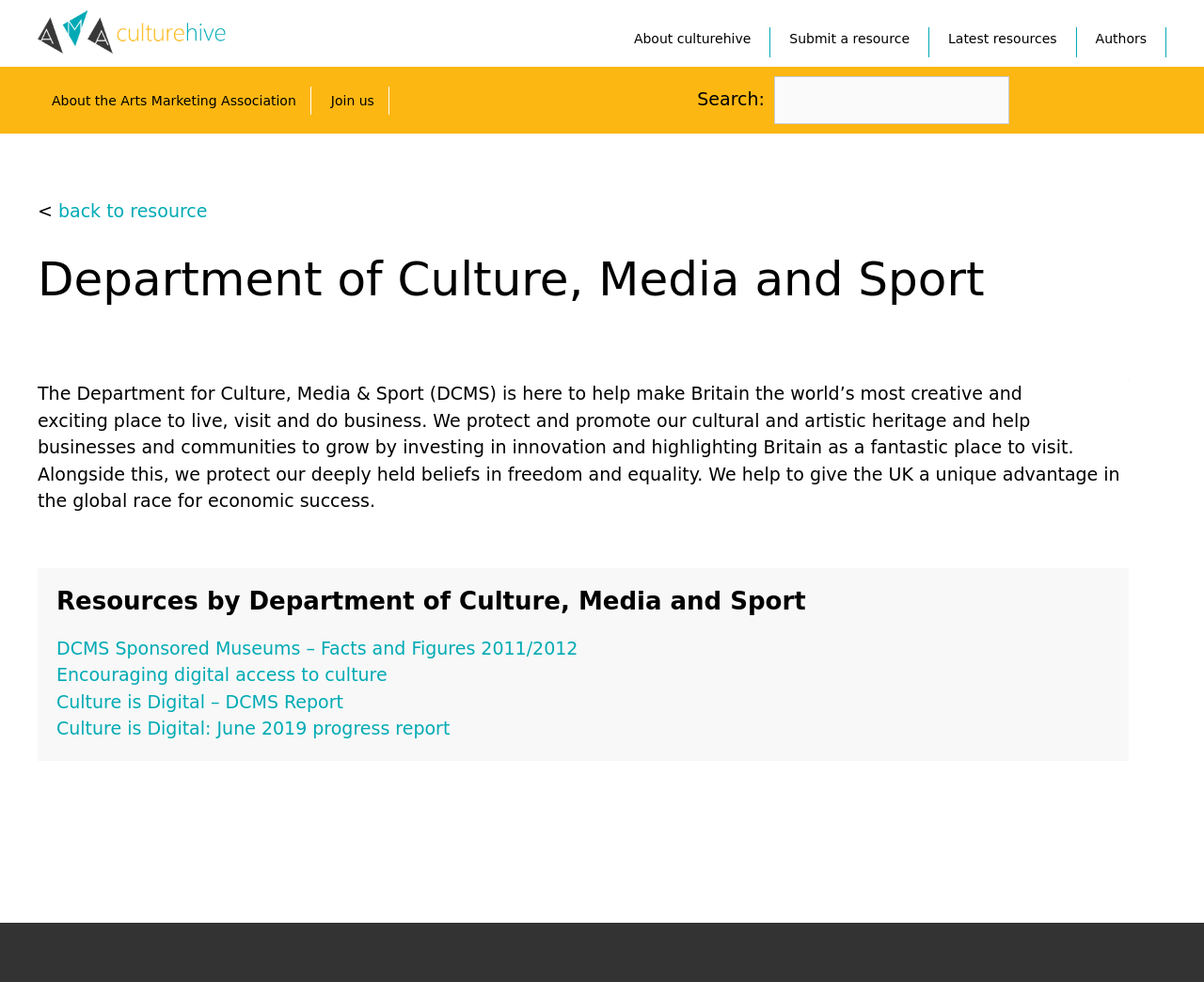Please mark the clickable region by giving the bounding box coordinates needed to complete this instruction: "Learn about the Department of Culture, Media and Sport".

[0.031, 0.256, 0.938, 0.313]